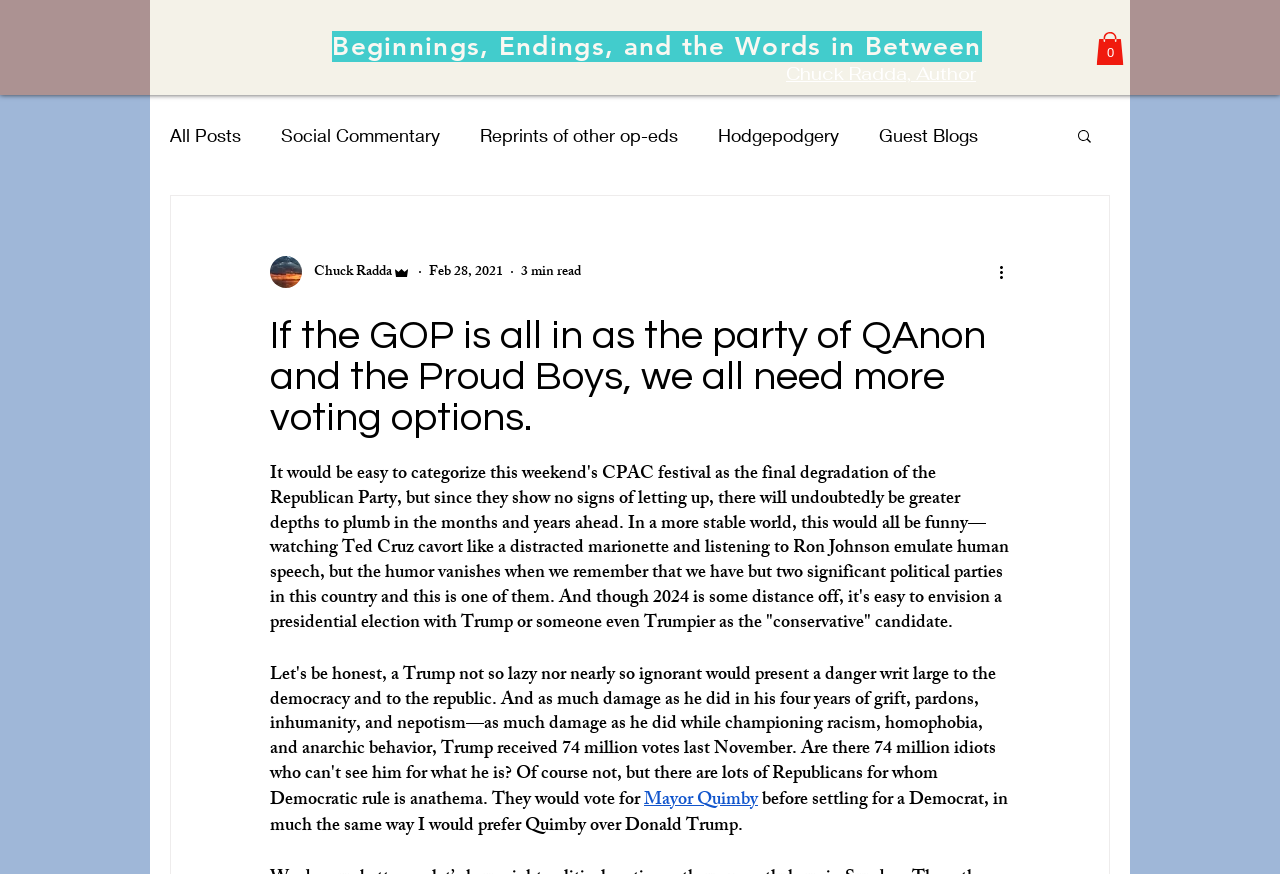Please identify the bounding box coordinates of the element I need to click to follow this instruction: "Read the author's bio".

[0.614, 0.071, 0.762, 0.098]